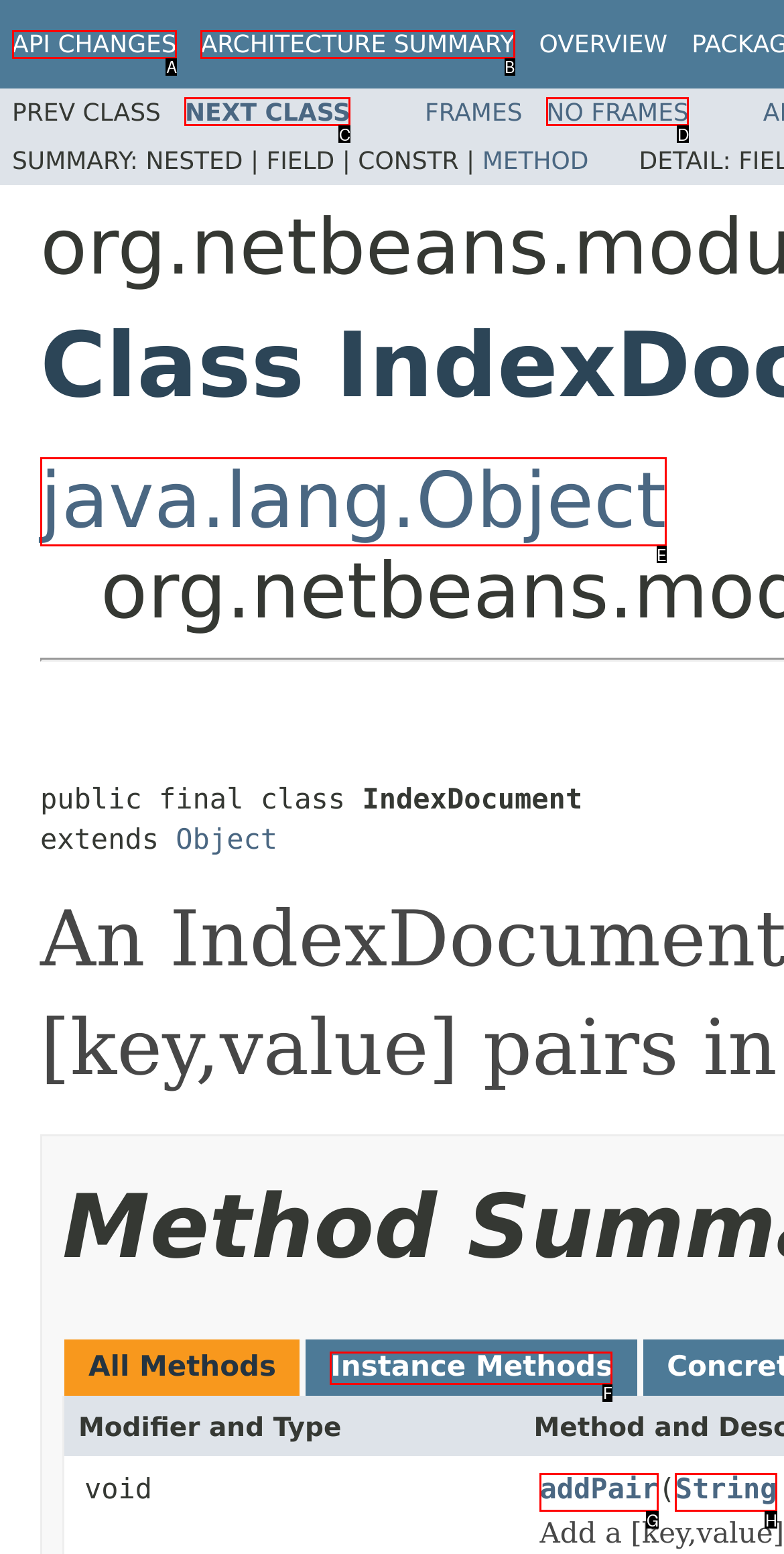Decide which letter you need to select to fulfill the task: click Instance Methods
Answer with the letter that matches the correct option directly.

F